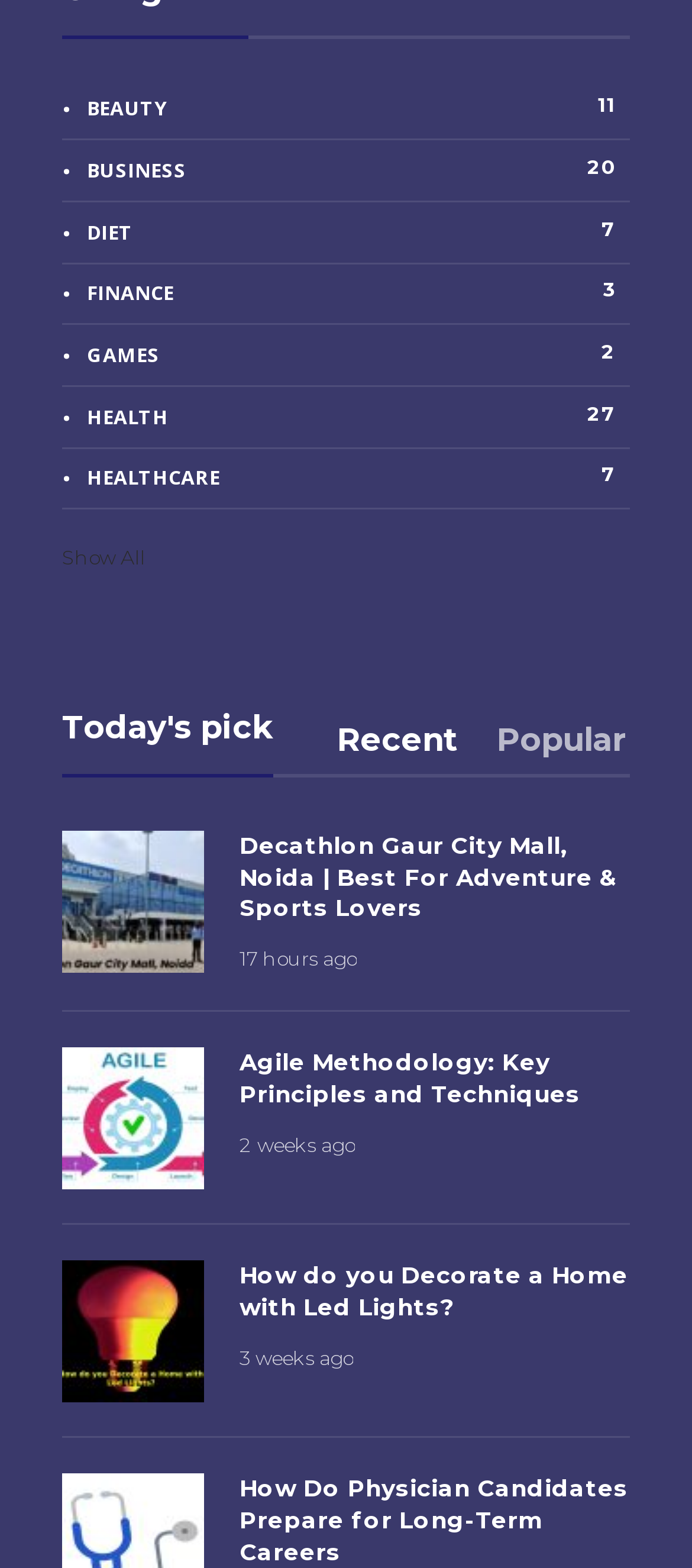Please identify the bounding box coordinates of the area that needs to be clicked to follow this instruction: "Click on the 'Show All' button".

[0.09, 0.348, 0.21, 0.364]